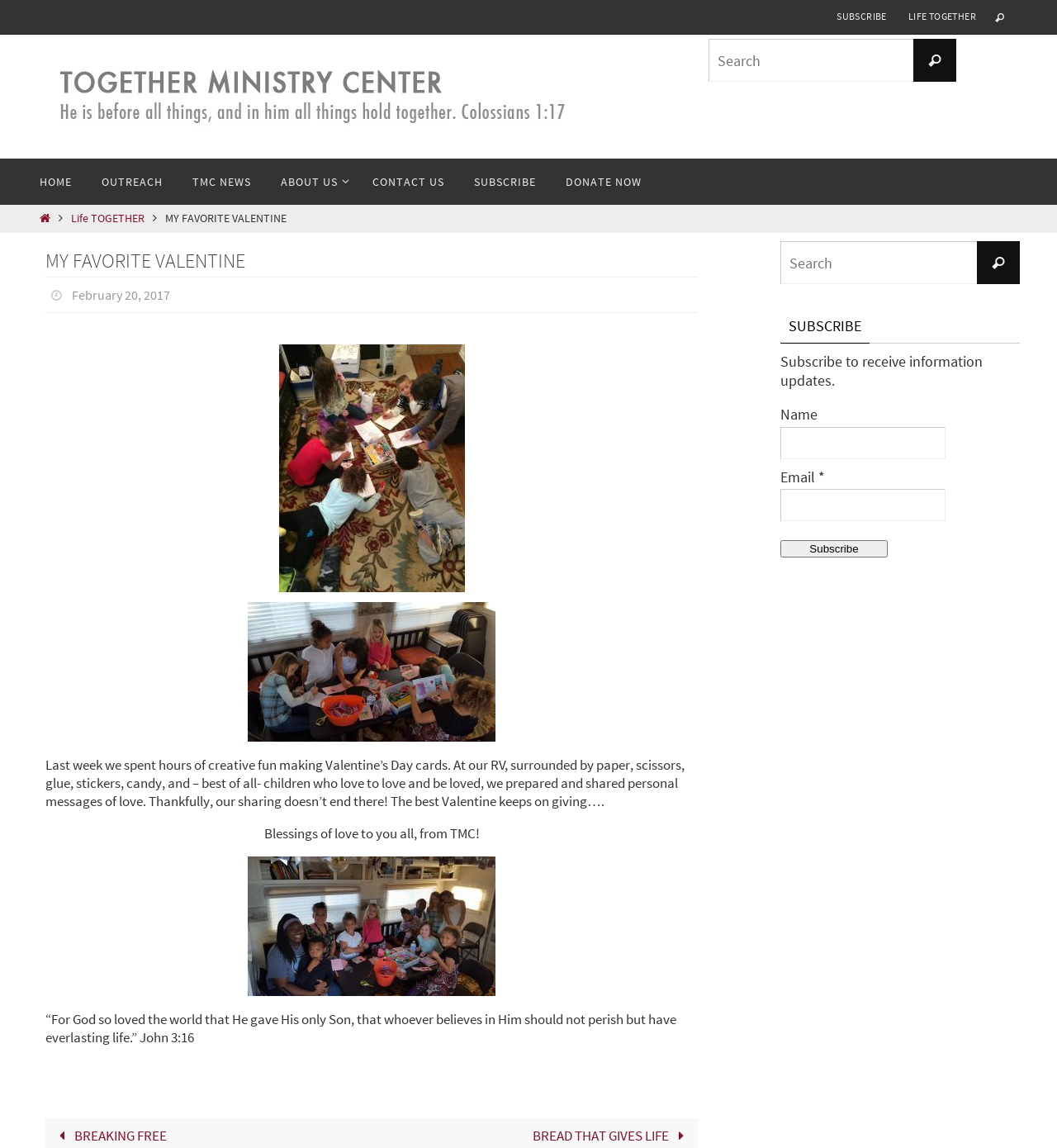What is the call to action in the subscription section?
We need a detailed and meticulous answer to the question.

The call to action in the subscription section can be found in the button element with bounding box coordinates [0.738, 0.471, 0.84, 0.486], which is labeled as 'Subscribe'.